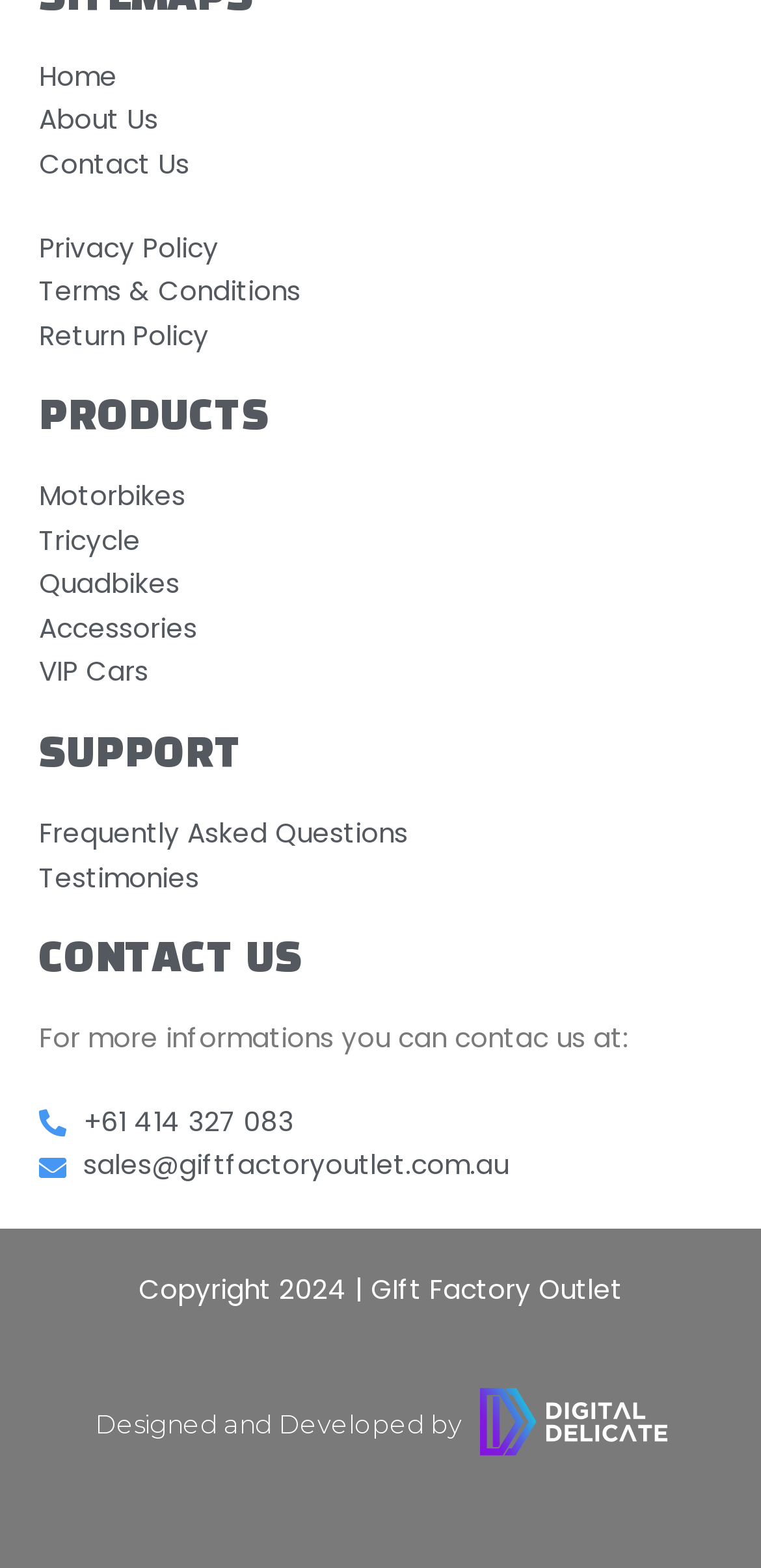Please identify the bounding box coordinates of the element's region that should be clicked to execute the following instruction: "contact us through phone". The bounding box coordinates must be four float numbers between 0 and 1, i.e., [left, top, right, bottom].

[0.051, 0.702, 0.949, 0.73]